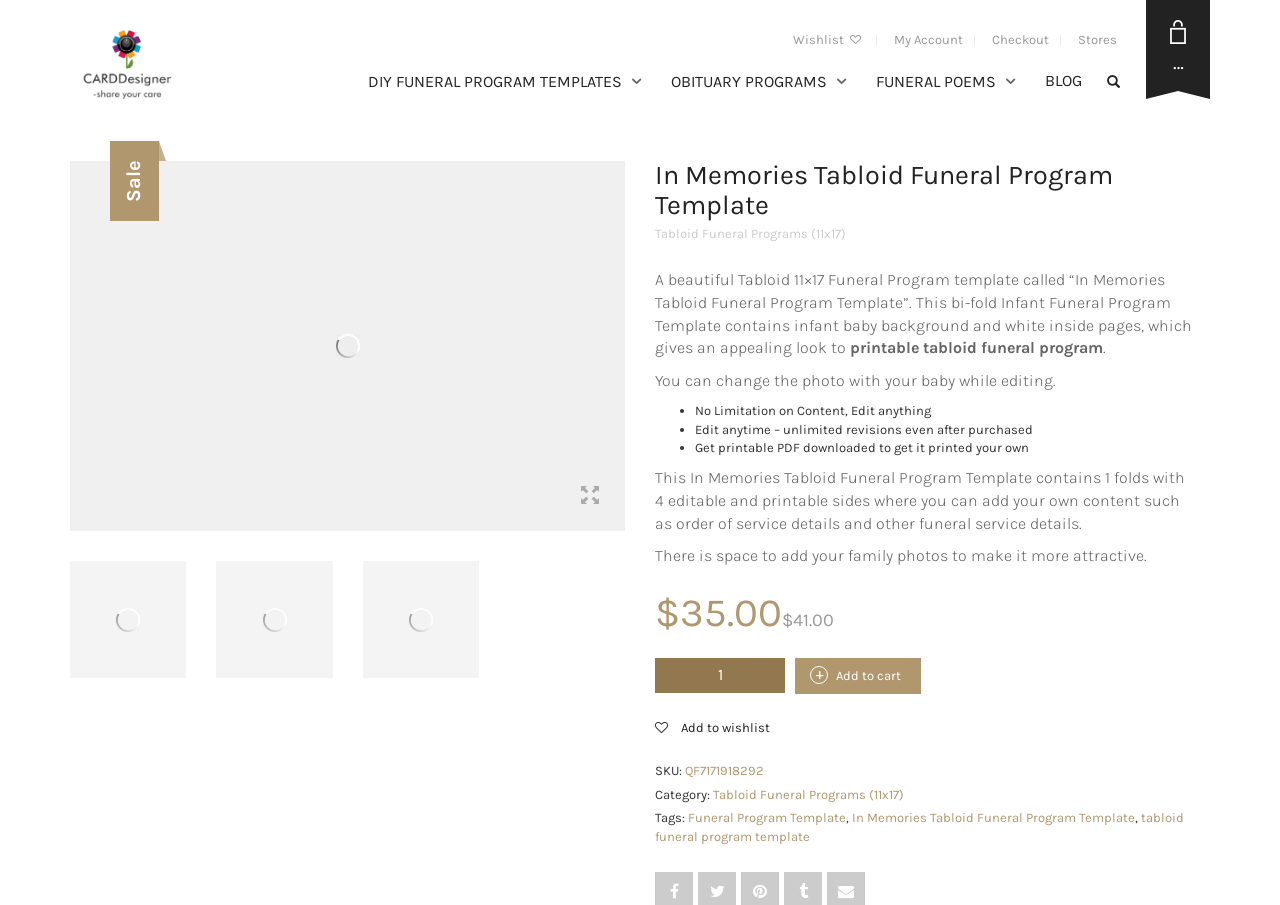Determine the bounding box coordinates of the region to click in order to accomplish the following instruction: "View 'Tabloid Funeral Programs (11x17)'". Provide the coordinates as four float numbers between 0 and 1, specifically [left, top, right, bottom].

[0.512, 0.25, 0.661, 0.267]